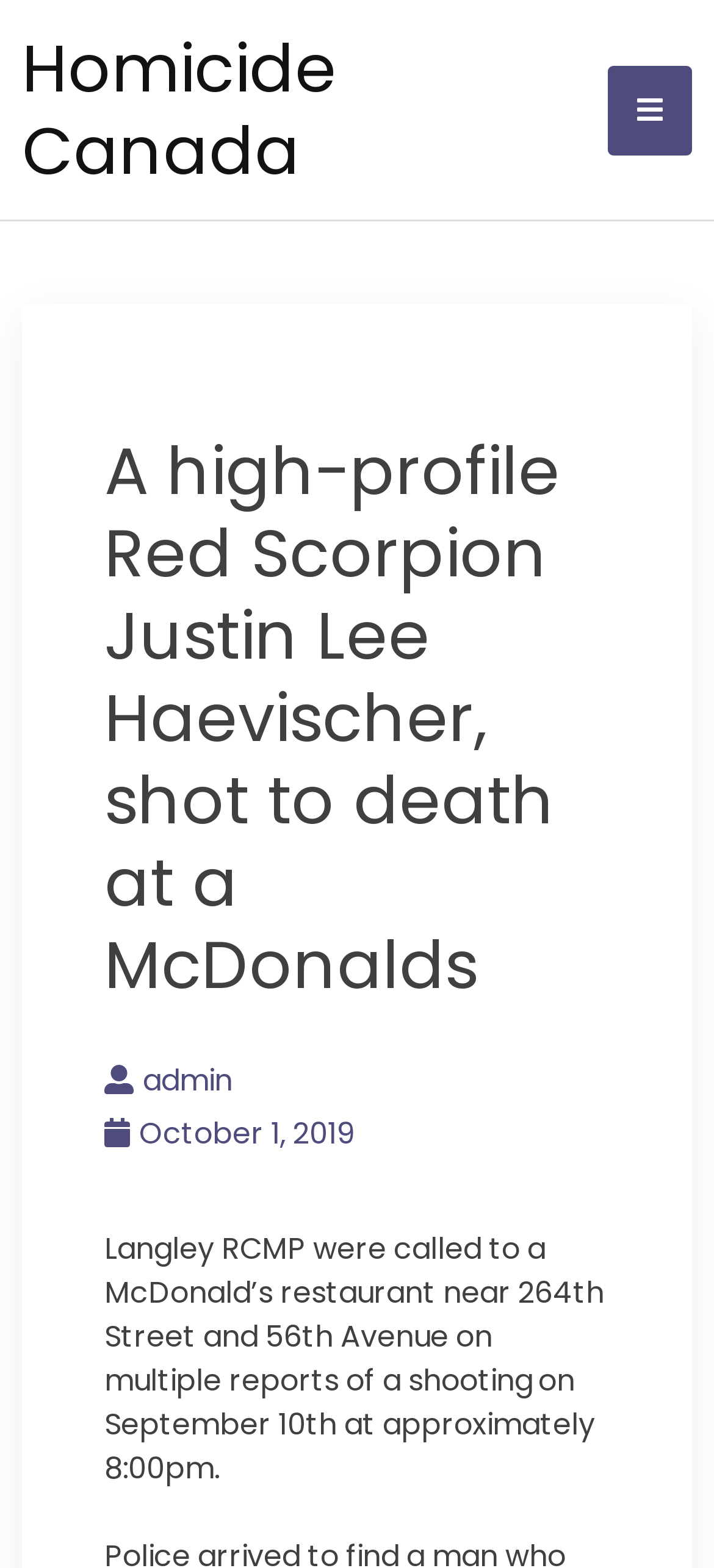What is the date of the shooting?
Refer to the image and provide a concise answer in one word or phrase.

September 10th